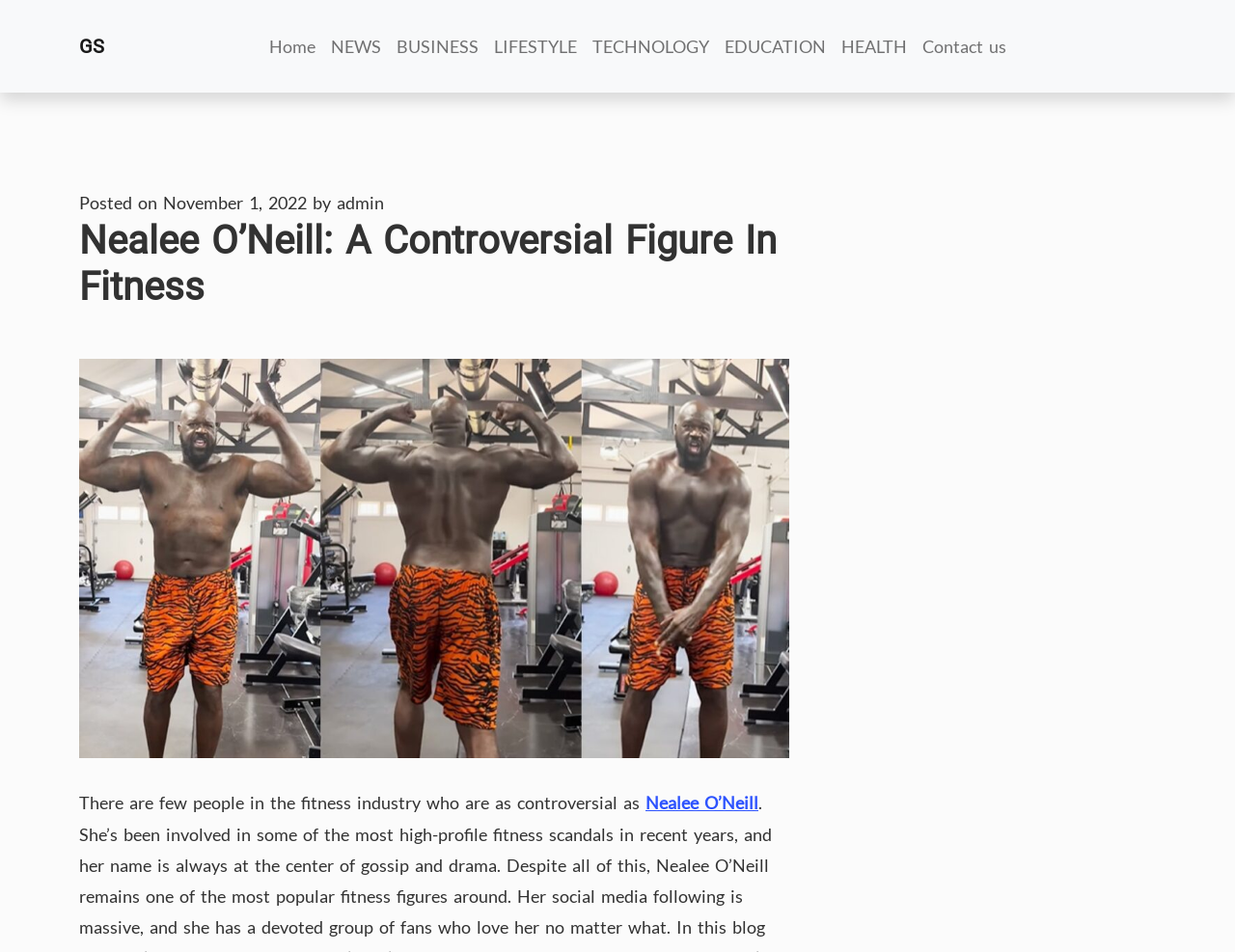What categories are available on the website?
Please respond to the question thoroughly and include all relevant details.

The question can be answered by looking at the links at the top of the webpage, which include 'Home', 'NEWS', 'BUSINESS', 'LIFESTYLE', 'TECHNOLOGY', 'EDUCATION', and 'HEALTH'.